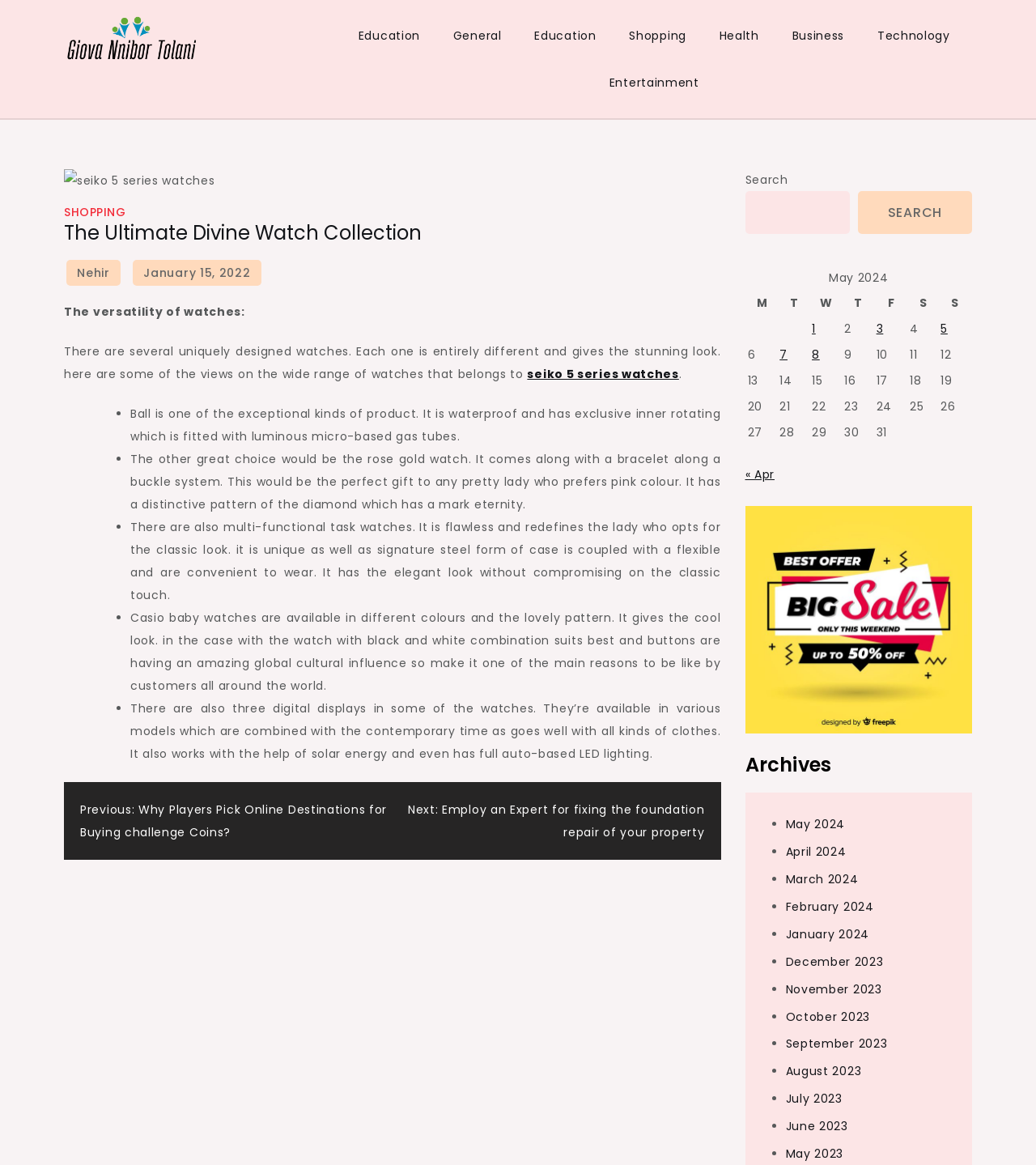Detail the various sections and features present on the webpage.

This webpage is about the ultimate divine watch collection, providing general information on various types of watches. At the top, there is a navigation menu with links to different categories such as Education, General, Shopping, Health, Business, Technology, and Entertainment. Below the navigation menu, there is a main section that contains an article about watches.

The article starts with a heading "The Ultimate Divine Watch Collection" and features an image of a Seiko 5 series watch. The text describes the versatility of watches, highlighting their unique designs and features. There are several paragraphs of text, each describing a different type of watch, including Ball watches, rose gold watches, multi-functional task watches, and Casio baby watches.

The article also includes a list of features and benefits of each type of watch, marked with bullet points. The text is accompanied by links to related articles, such as "Nehir" and "January 15, 2022".

On the right side of the page, there is a search bar with a button labeled "Search". Below the search bar, there is a table displaying a calendar for May 2024, with links to posts published on specific dates.

At the bottom of the page, there is a post navigation section with links to previous and next posts, titled "Why Players Pick Online Destinations for Buying challenge Coins?" and "Employ an Expert for fixing the foundation repair of your property", respectively.